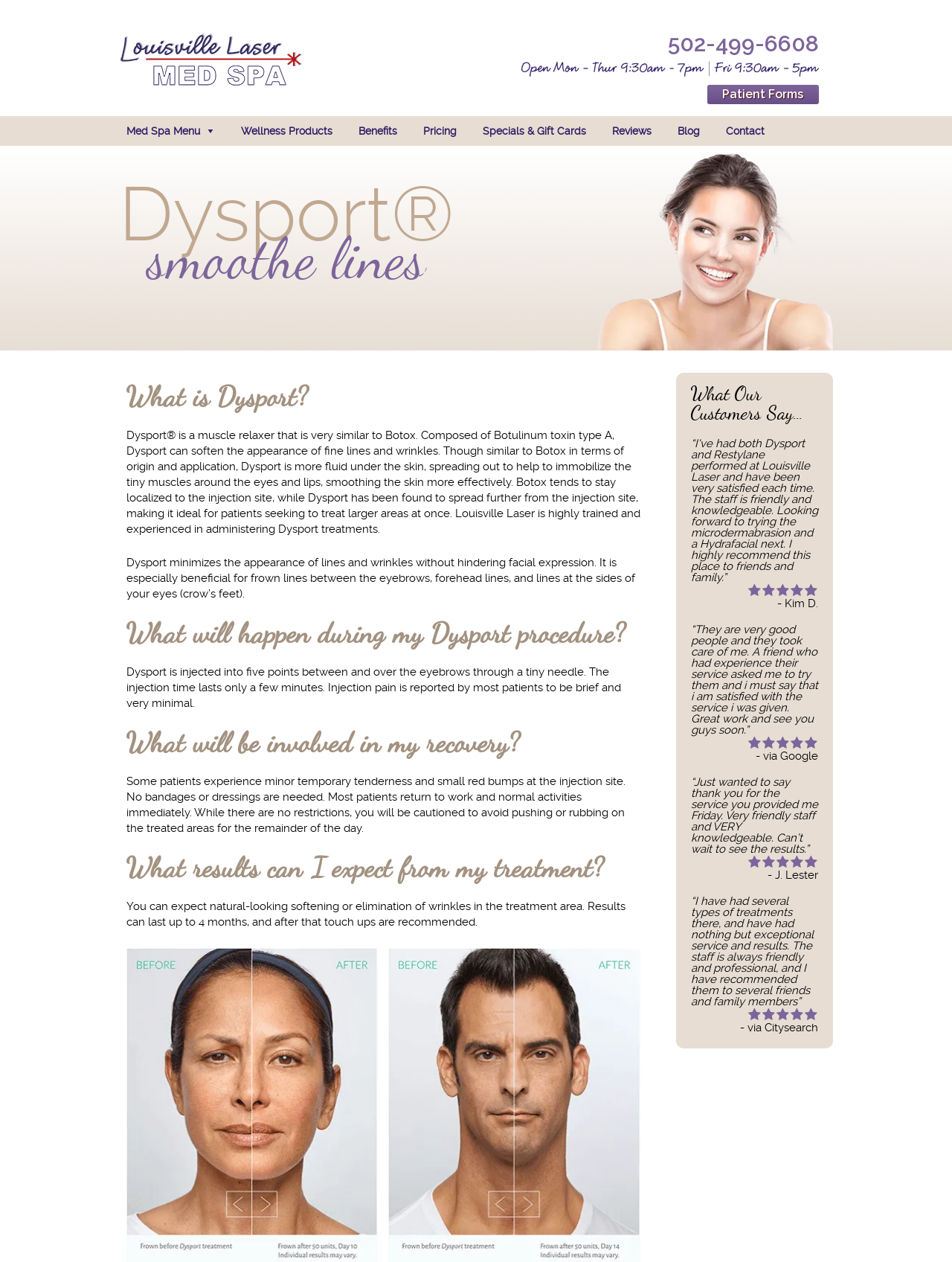Describe all the visual and textual components of the webpage comprehensively.

This webpage is about Dysport treatments at Louisville Laser Med Spa. At the top left, there is a logo with the text "Louisville Laser" and an image of the same. To the right of the logo, there is a phone number "502-499-6608" and an image indicating the business hours. 

Below the logo, there are several links to different sections of the website, including "Patient Forms", "Med Spa Menu", "Wellness Products", "Benefits", "Pricing", "Specials & Gift Cards", "Reviews", "Blog", and "Contact". 

The main content of the webpage is divided into sections, starting with a heading "Dysport smoothe lines". The first section explains what Dysport is, describing it as a muscle relaxer that can soften the appearance of fine lines and wrinkles. This section also compares Dysport to Botox, highlighting their differences in terms of application and effectiveness.

The next sections discuss what will happen during a Dysport procedure, the recovery process, and the expected results. The procedure involves injecting Dysport into five points between and over the eyebrows, which takes only a few minutes and has minimal pain. The recovery process is straightforward, with some patients experiencing minor temporary tenderness and small red bumps at the injection site. The results can last up to 4 months, and touch-ups are recommended after that.

At the bottom of the page, there is a section with customer testimonials, featuring quotes from satisfied customers, including Kim D., J. Lester, and others, along with their ratings from Google and Citysearch.